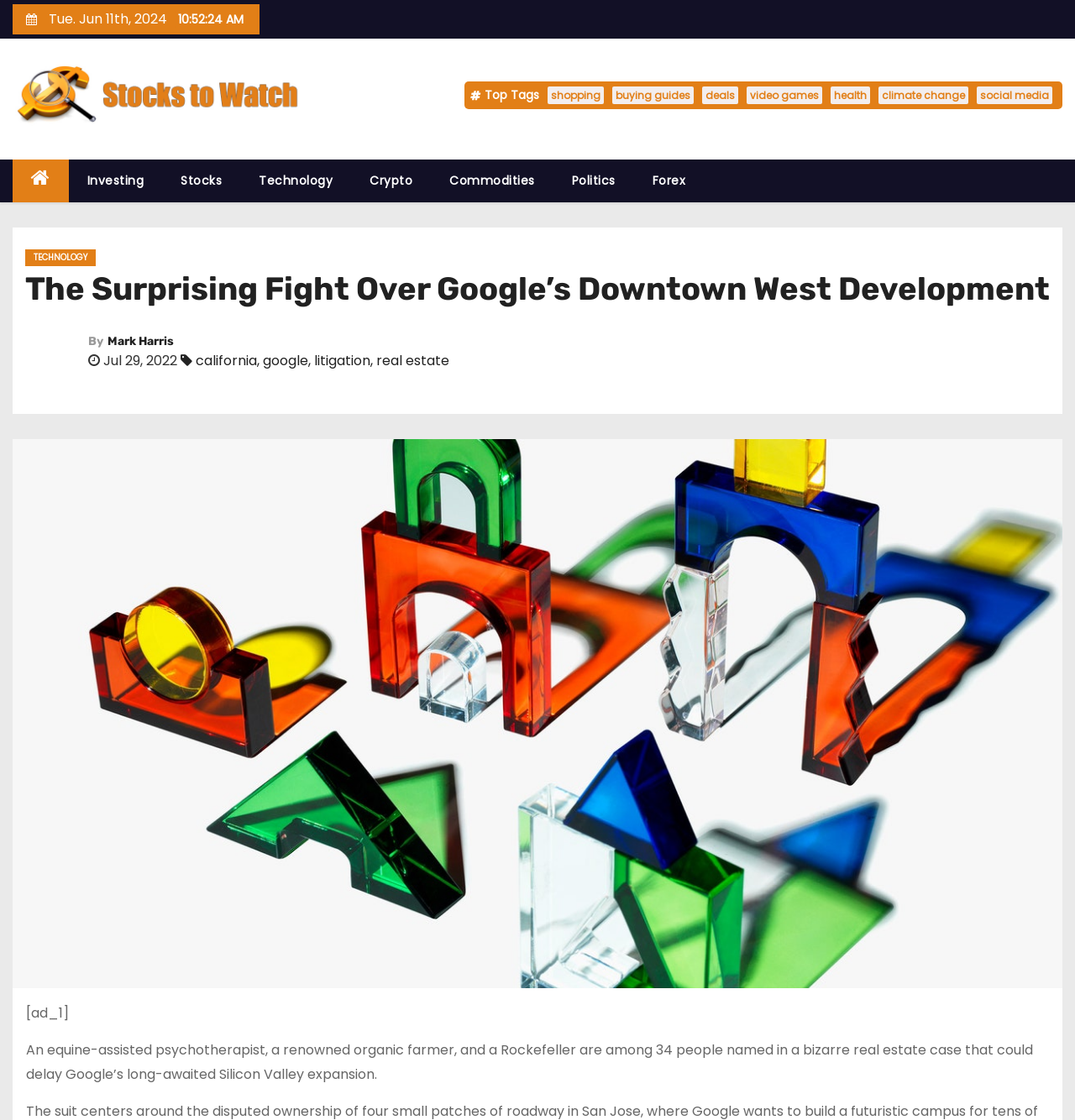Provide a thorough description of the webpage you see.

The webpage appears to be a news article about Google's Downtown West Development, with a focus on the surprising fight surrounding the project. At the top of the page, there is a date "Tue. Jun 11th, 2024" and a link to "Stocks to Watch" with an accompanying image. 

Below this, there is a section with top tags, including links to various topics such as shopping, buying guides, deals, video games, health, climate change, and social media. 

To the right of the top tags section, there are links to different categories, including Investing, Stocks, Technology, Crypto, Commodities, Politics, and Forex. 

The main article title "The Surprising Fight Over Google’s Downtown West Development" is prominently displayed, followed by a heading with the author's name, "By Mark Harris". 

Below the author's name, there is a date "Jul 29, 2022" and links to related topics, including California, Google, litigation, and real estate. 

The main content of the article is accompanied by a large image, which takes up most of the page. At the bottom of the image, there is a brief advertisement and a continuation of the article, which describes a bizarre real estate case involving 34 people, including an equine-assisted psychotherapist and a renowned organic farmer, that could delay Google's Silicon Valley expansion.